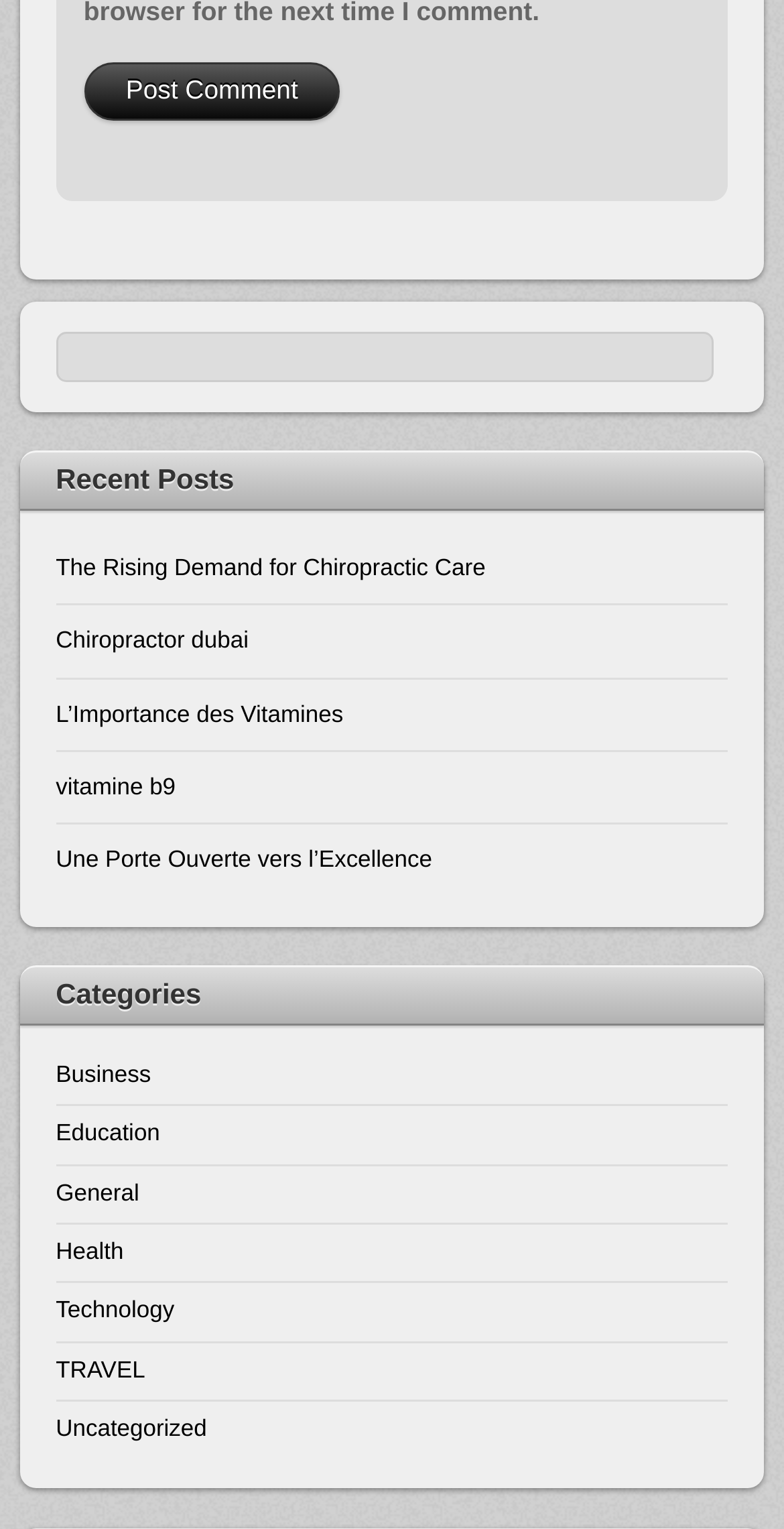Determine the bounding box coordinates for the clickable element to execute this instruction: "Click the ChannelLife New Zealand logo". Provide the coordinates as four float numbers between 0 and 1, i.e., [left, top, right, bottom].

None